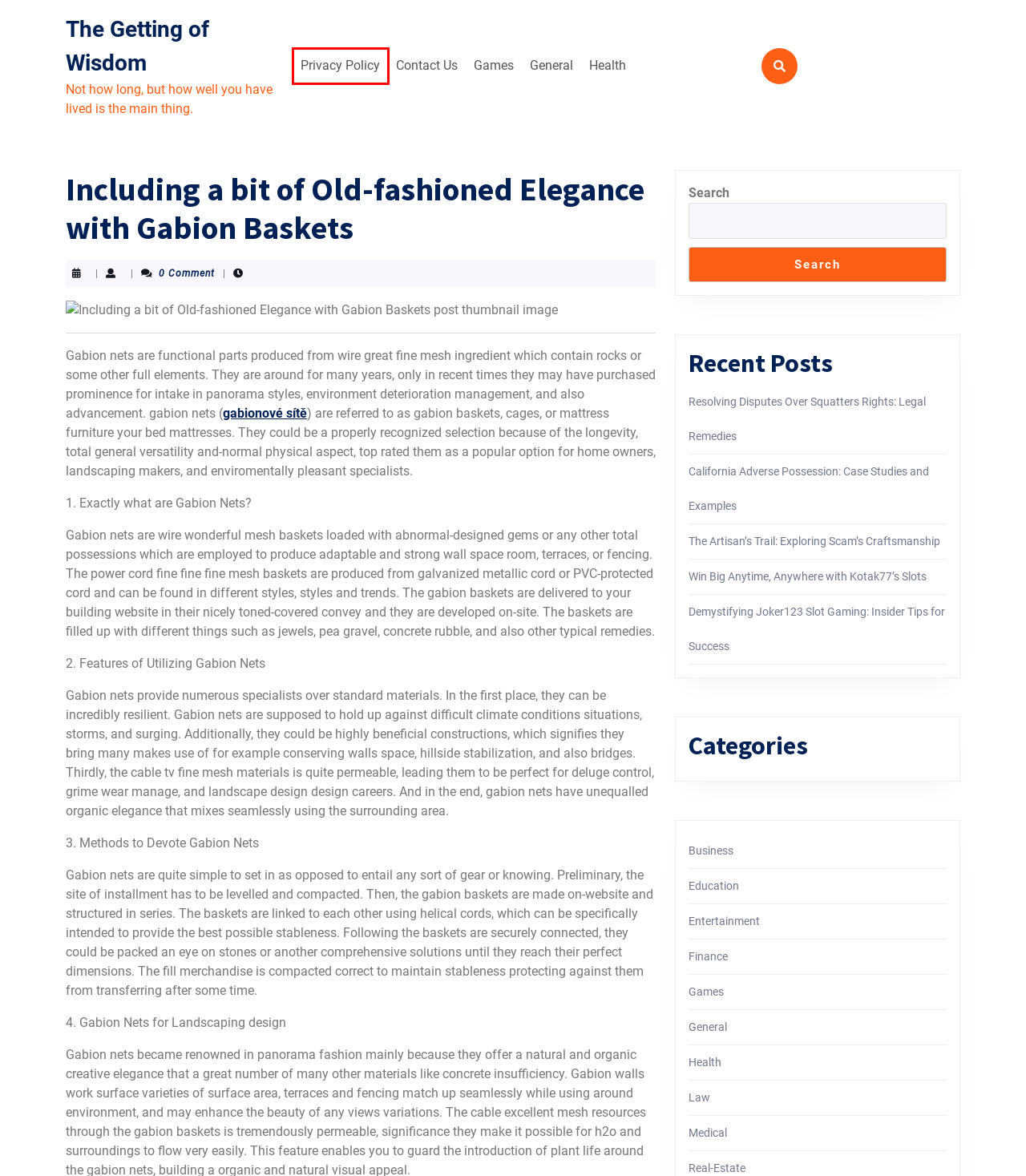You are provided with a screenshot of a webpage where a red rectangle bounding box surrounds an element. Choose the description that best matches the new webpage after clicking the element in the red bounding box. Here are the choices:
A. Demystifying Joker123 Slot Gaming: Insider Tips for Success – The Getting of Wisdom
B. Privacy Policy – The Getting of Wisdom
C. Resolving Disputes Over Squatters Rights: Legal Remedies – The Getting of Wisdom
D. Business – The Getting of Wisdom
E. Law – The Getting of Wisdom
F. Real-Estate – The Getting of Wisdom
G. Medical – The Getting of Wisdom
H. Entertainment – The Getting of Wisdom

B